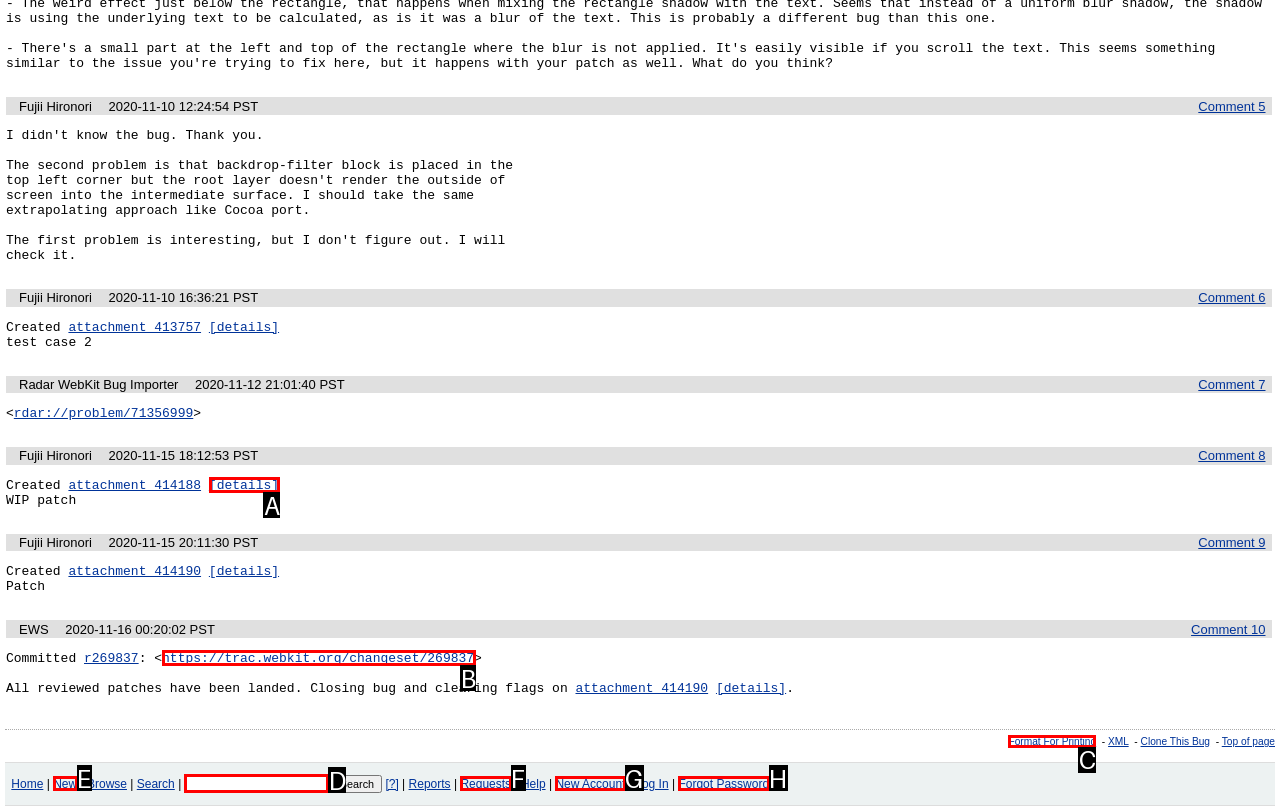Tell me the letter of the UI element I should click to accomplish the task: Format for printing based on the choices provided in the screenshot.

C